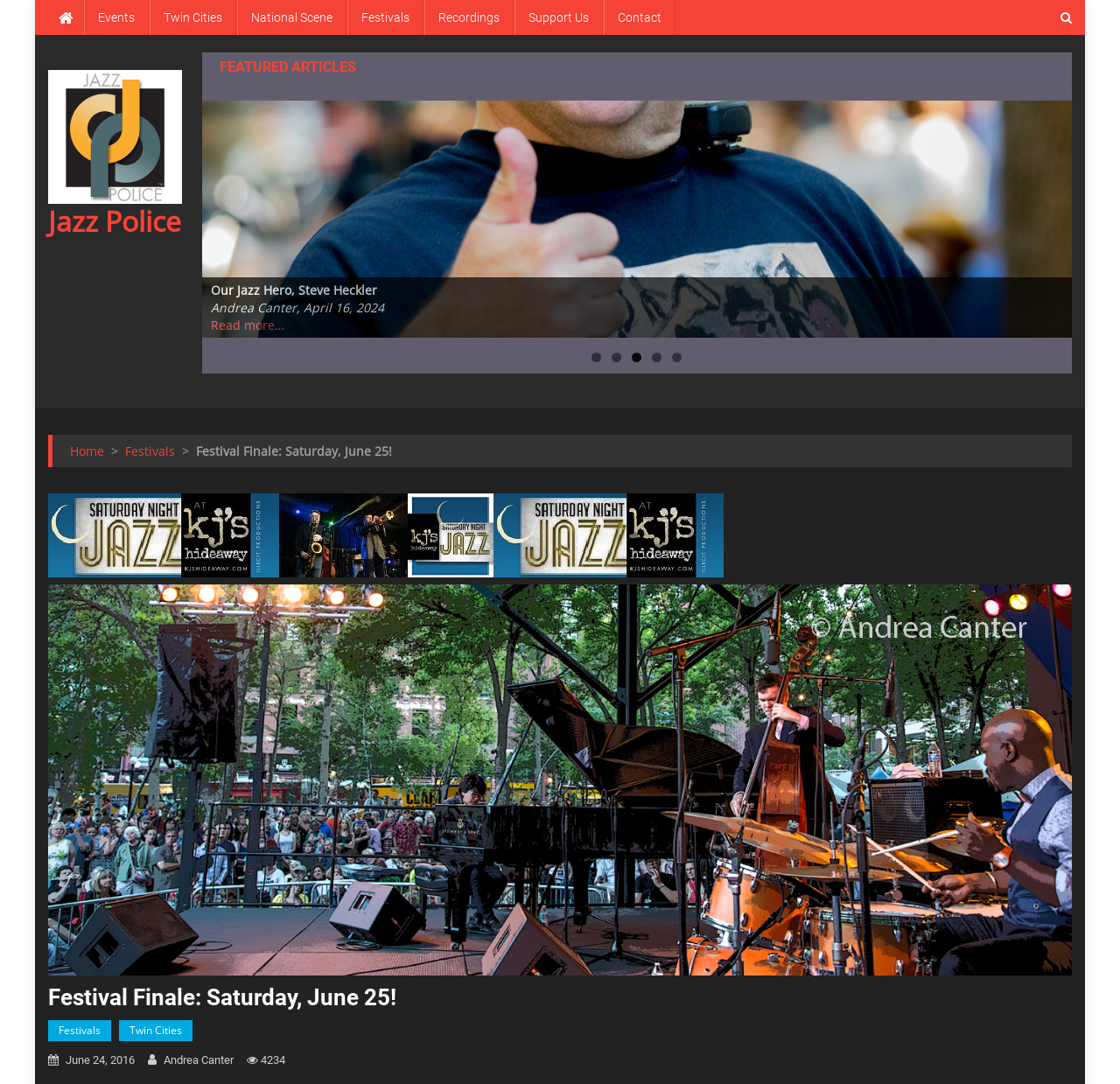What is the type of event mentioned on the webpage?
Examine the screenshot and reply with a single word or phrase.

Jazz Festival